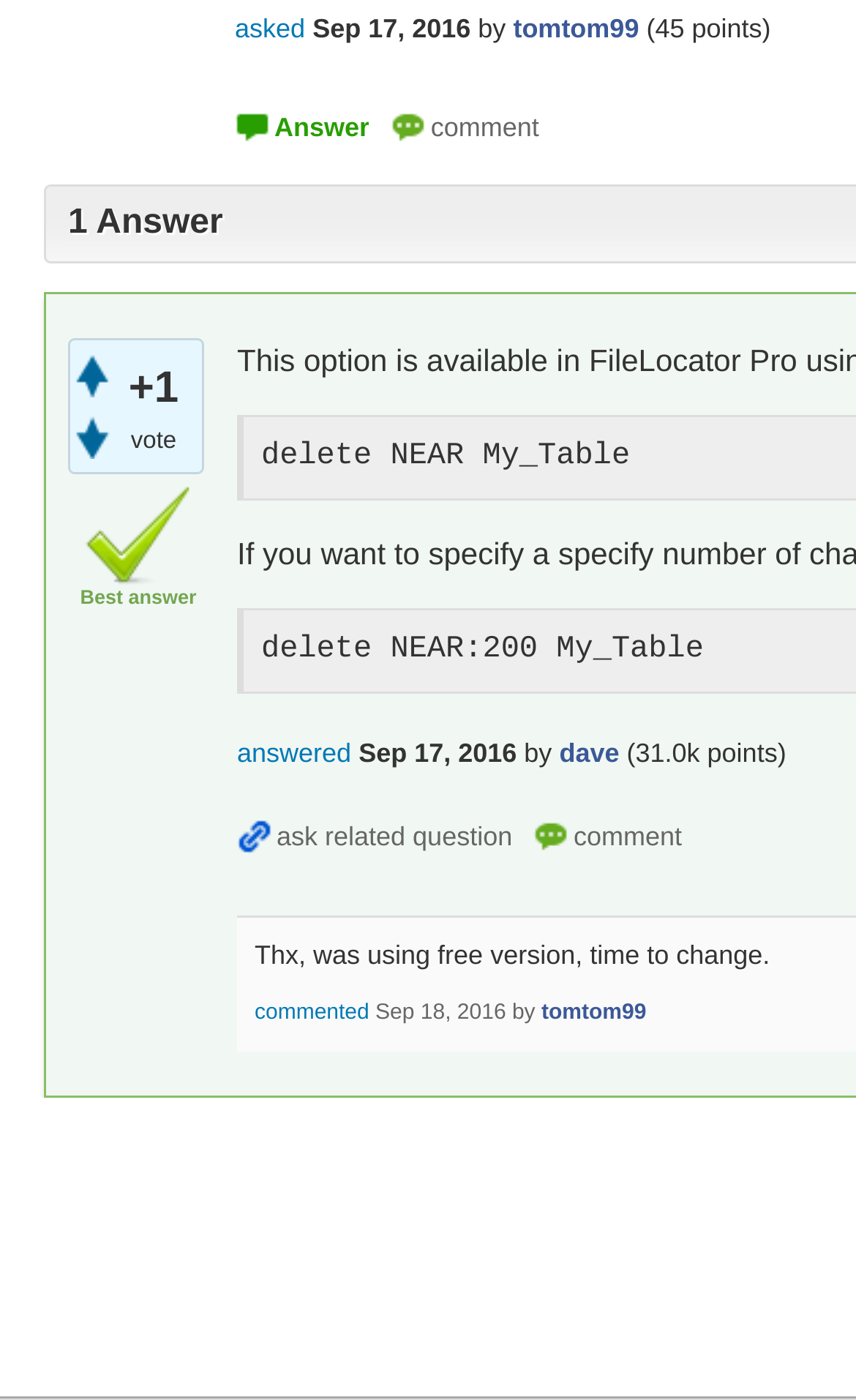Identify the coordinates of the bounding box for the element that must be clicked to accomplish the instruction: "Click the link 'tomtom99'".

[0.632, 0.715, 0.755, 0.732]